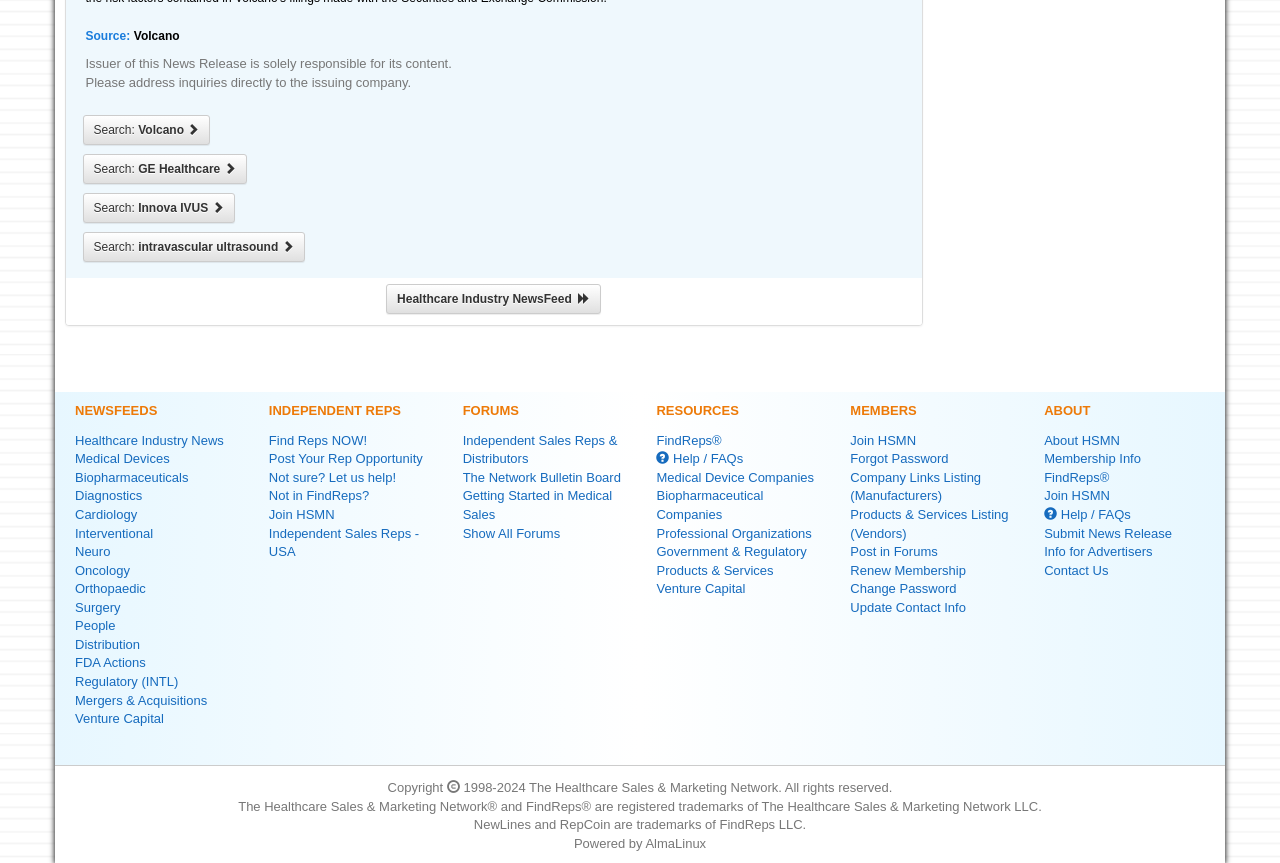Identify the bounding box coordinates of the area you need to click to perform the following instruction: "Search for something".

None